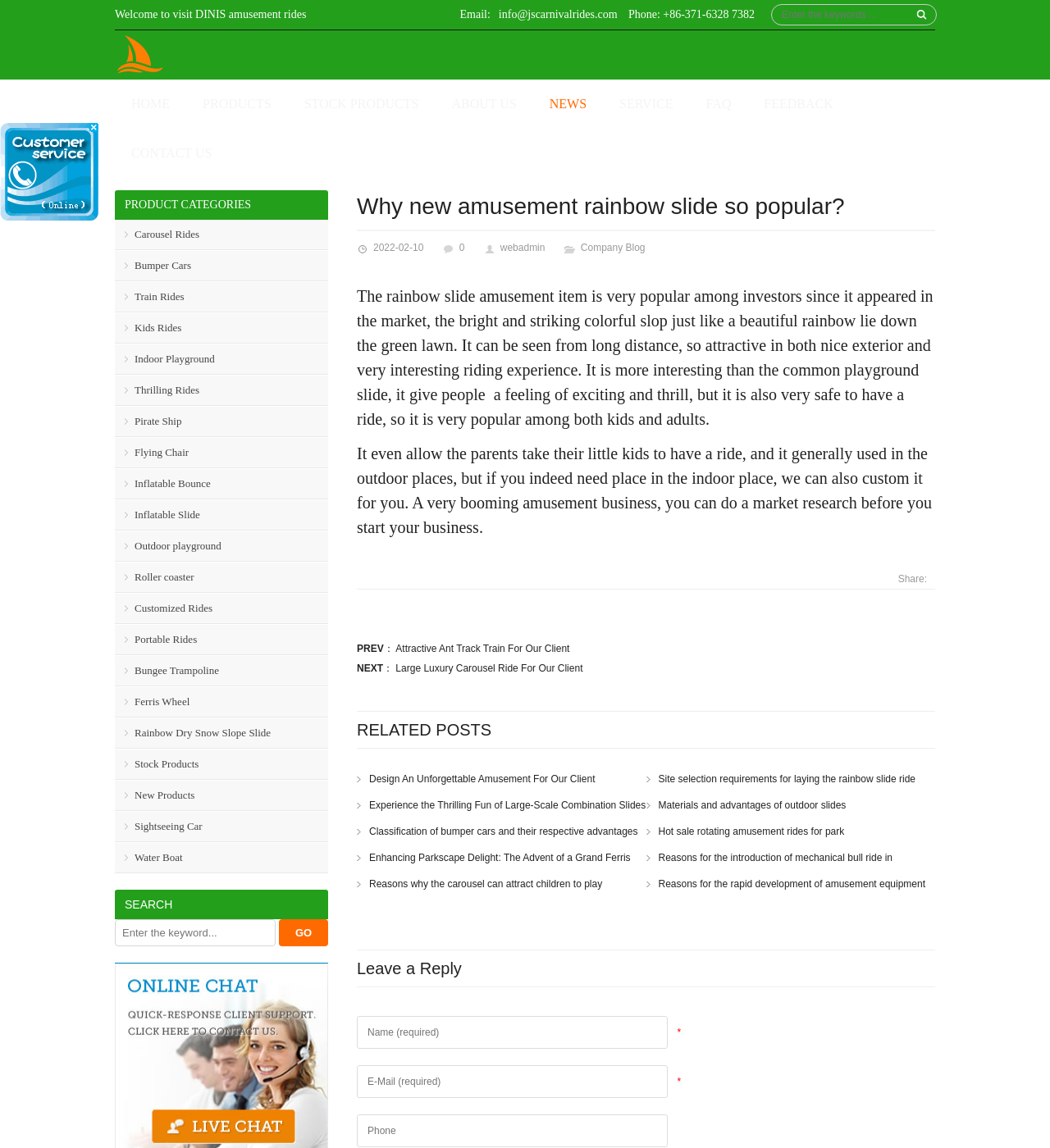Create a full and detailed caption for the entire webpage.

This webpage is about Child Rides, a company that provides amusement rides. At the top of the page, there is a welcome message and a search bar where users can enter keywords. Below the search bar, there is a navigation menu with links to different sections of the website, including HOME, PRODUCTS, STOCK PRODUCTS, ABOUT US, NEWS, SERVICE, FAQ, and CONTACT US.

On the left side of the page, there is a sidebar with links to various product categories, such as Carousel Rides, Bumper Cars, Train Rides, and more. There is also a search function in the sidebar.

The main content of the page is an article titled "Why new amusement rainbow slide so popular?" The article discusses the popularity of rainbow slide amusement rides and their features, including their bright and striking colorful design, exciting riding experience, and safety. The article also mentions that the ride can be customized for indoor or outdoor use.

Below the article, there are links to related posts, including "Design An Unforgettable Amusement For Our Client" and "Site selection requirements for laying the rainbow slide ride". There is also a section for leaving a reply, where users can enter their name, email, and phone number.

At the bottom of the page, there is a message that says "If you have any question, please click here for live help."